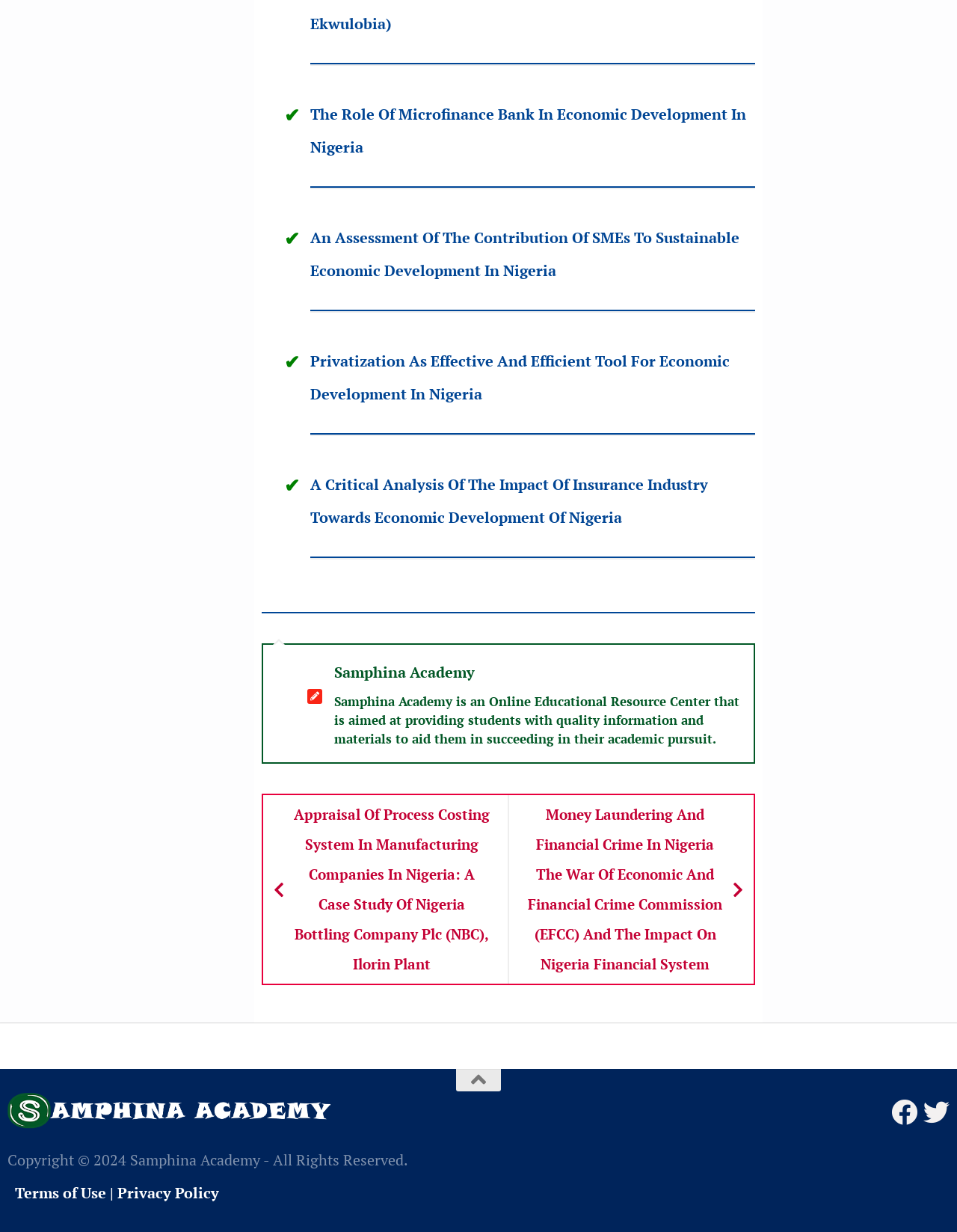What is the topic of the first link in the main content area?
Please answer the question with a detailed response using the information from the screenshot.

I looked at the text of the first link element in the main content area and found that it is 'The Role Of Microfinance Bank In Economic Development In Nigeria', so the topic is Microfinance Bank.